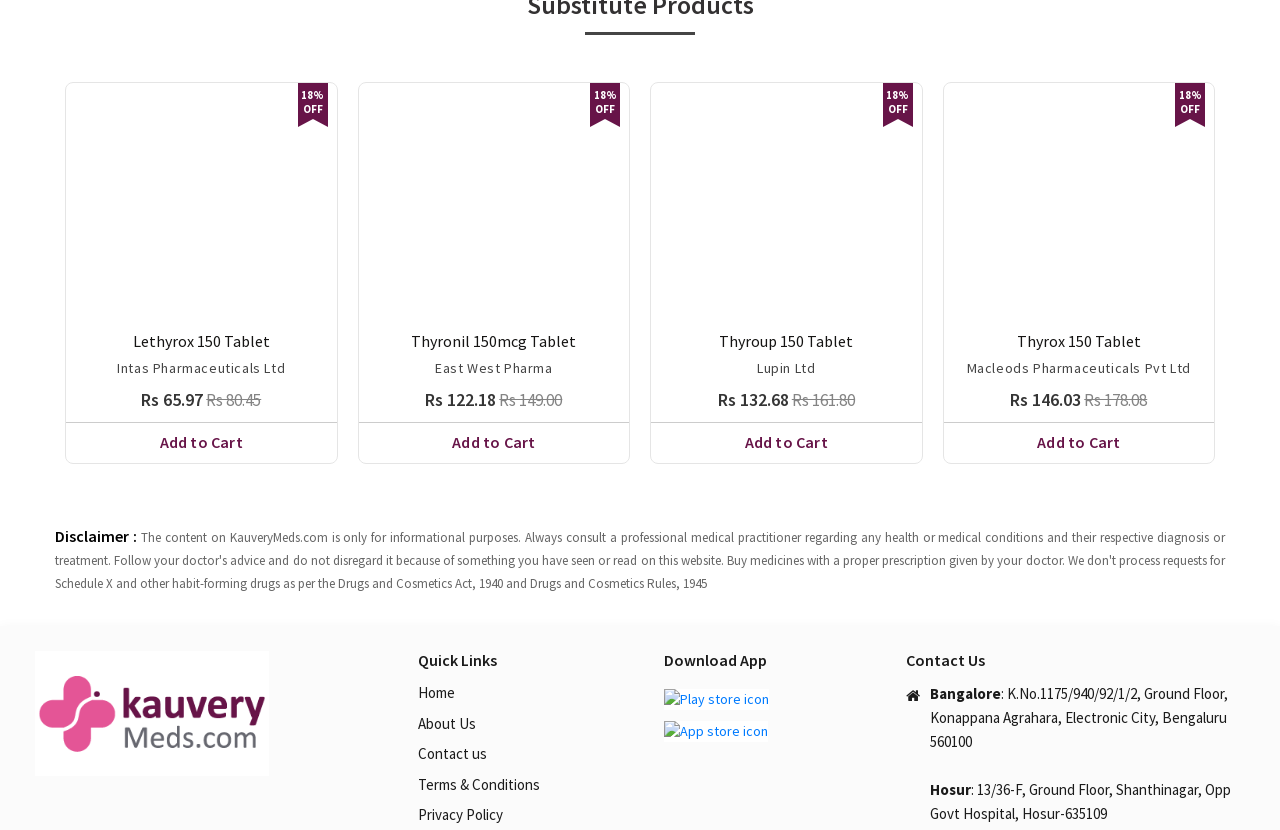Please find the bounding box coordinates of the element that must be clicked to perform the given instruction: "Go to KauveryMeds homepage". The coordinates should be four float numbers from 0 to 1, i.e., [left, top, right, bottom].

[0.027, 0.784, 0.21, 0.935]